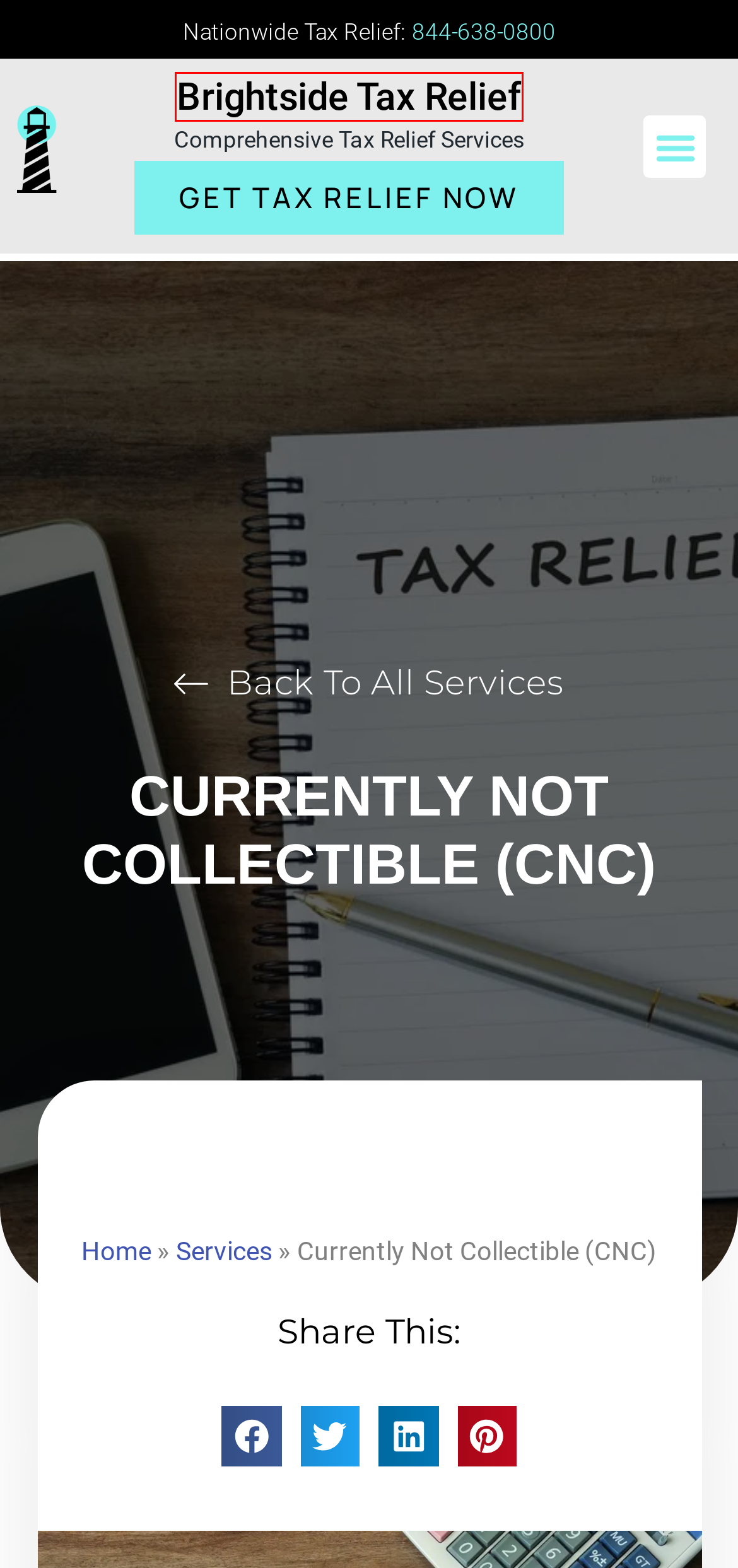Inspect the provided webpage screenshot, concentrating on the element within the red bounding box. Select the description that best represents the new webpage after you click the highlighted element. Here are the candidates:
A. Sitemap - Brightside Tax Relief
B. FAQ - Brightside Tax Relief
C. Service Areas - Brightside Tax Relief
D. Nationwide Tax Relief Services
E. Wage Garnishments - Brightside Tax Relief
F. Trust Fund Recovery Penalty (TFRP) Resolution - Brightside Tax Relief
G. Services Archive - Brightside Tax Relief
H. Tax Liens And Levies - Brightside Tax Relief

D